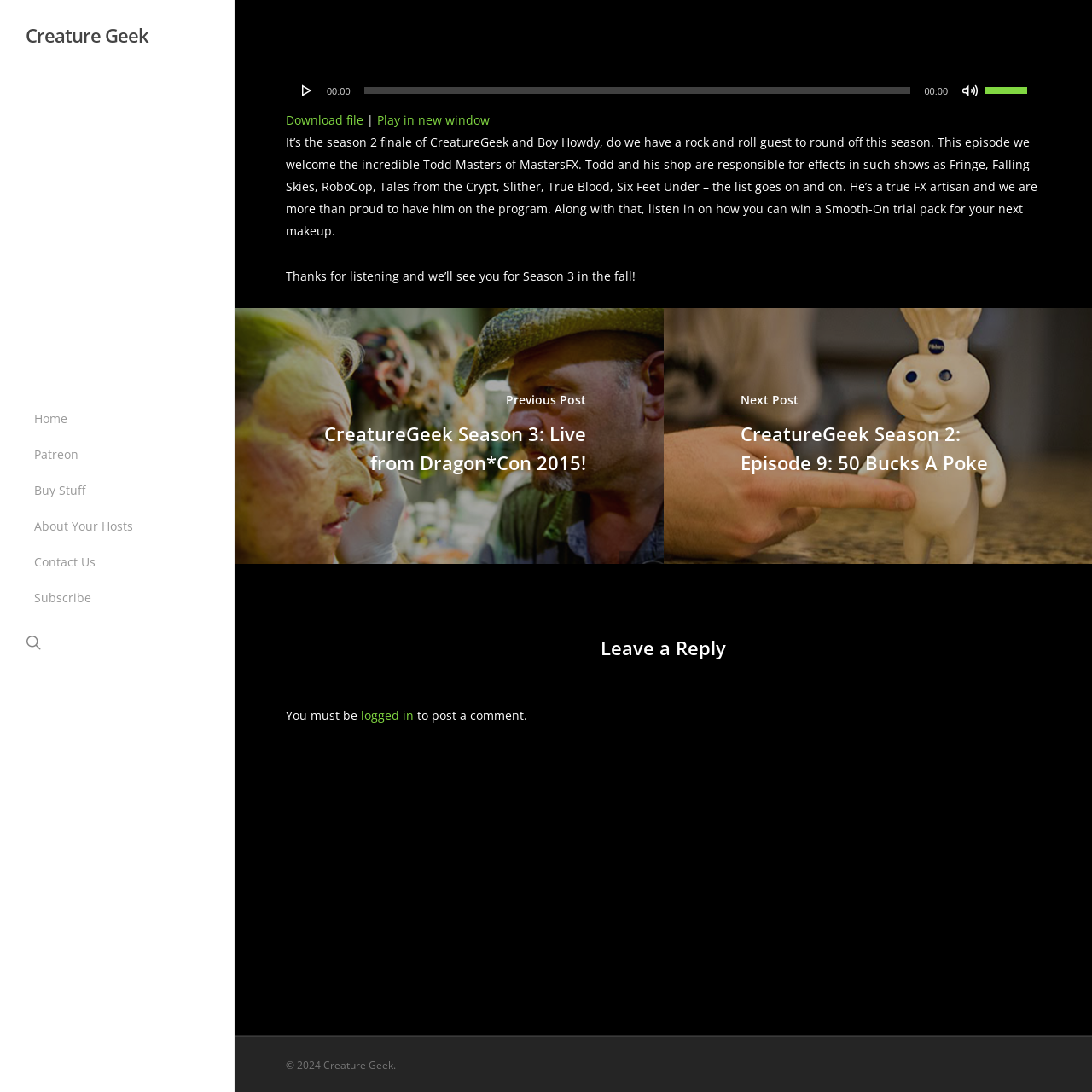Could you please study the image and provide a detailed answer to the question:
How many links are there in the navigation menu?

The navigation menu is located in the LayoutTable element, which contains 7 links: 'Home', 'Patreon', 'Buy Stuff', 'About Your Hosts', 'Contact Us', 'Subscribe', and an empty link.